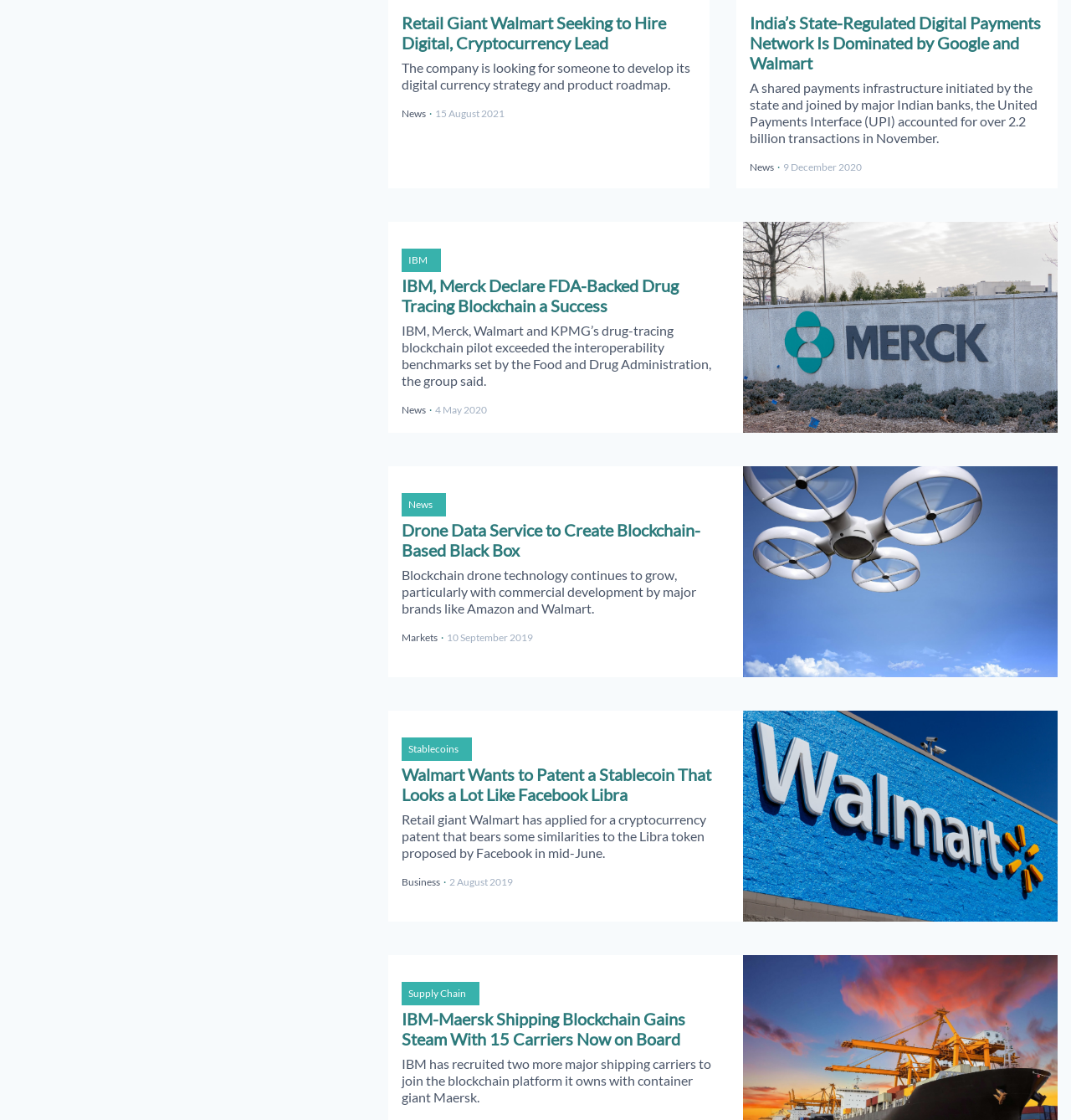Find the bounding box of the UI element described as follows: "Markets".

[0.375, 0.563, 0.409, 0.576]